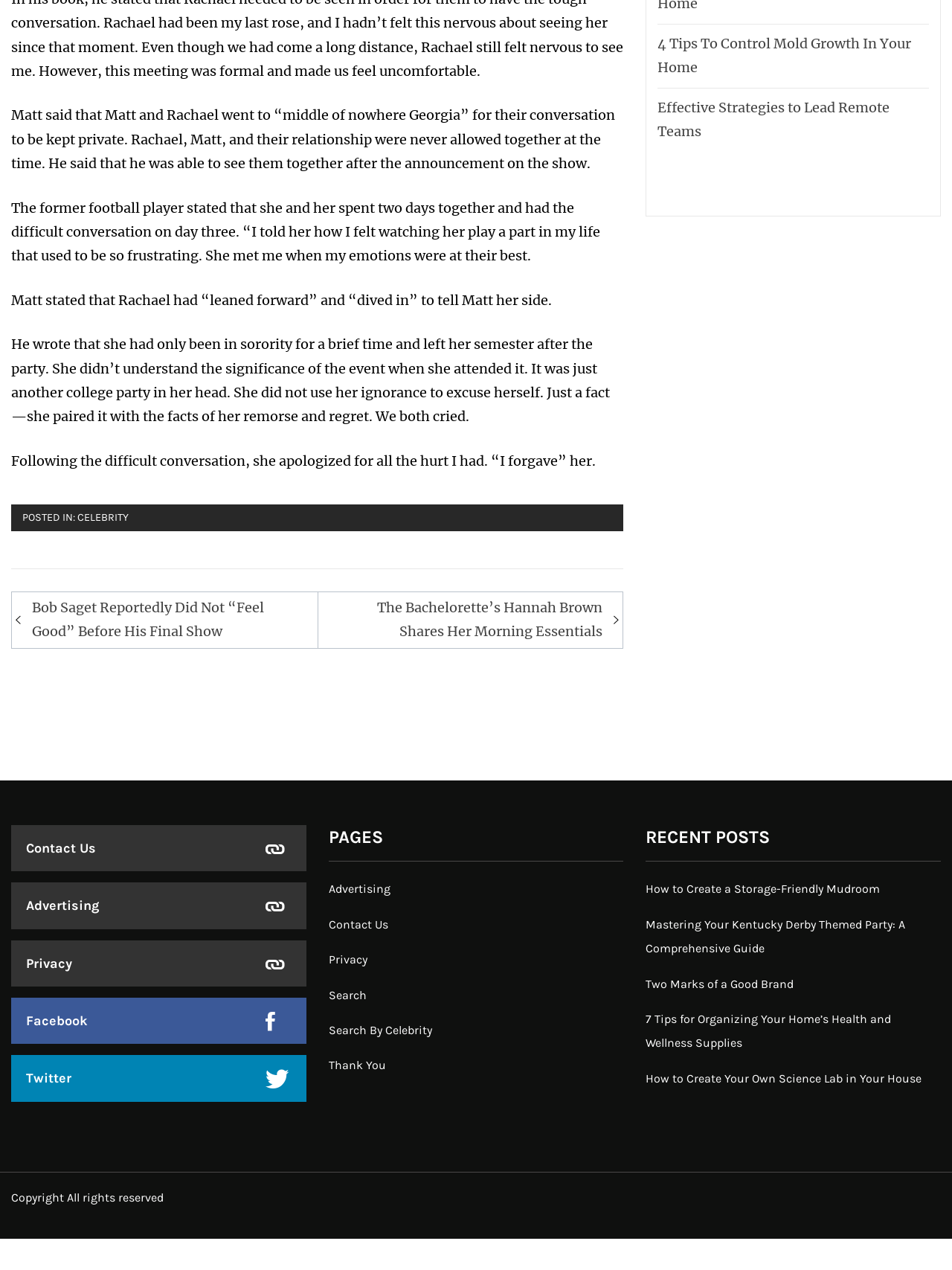Answer the question with a brief word or phrase:
What is the topic of the post?

Matt and Rachael's conversation